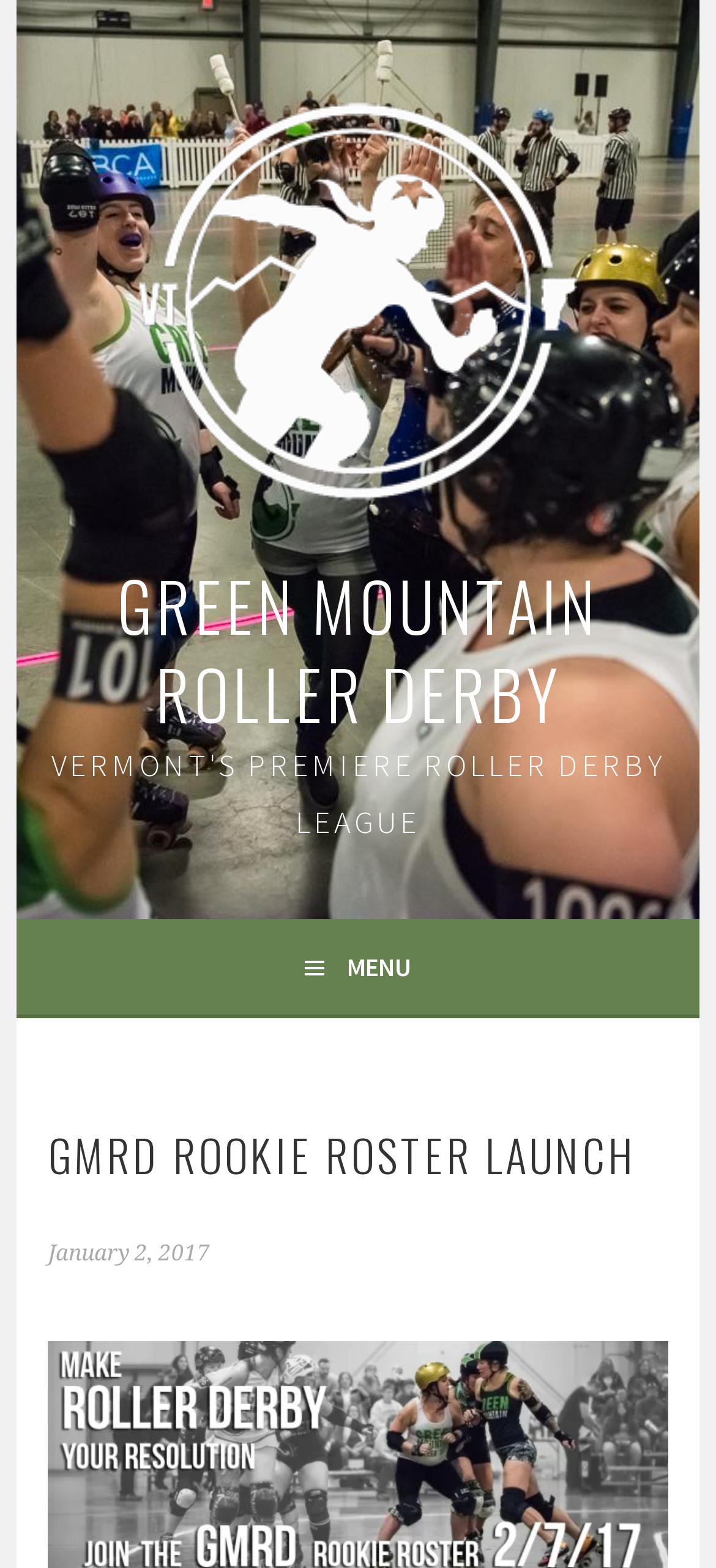Please provide a comprehensive answer to the question based on the screenshot: What is the subtitle of the page?

I found the answer by looking at the heading element with the text 'VERMONT'S PREMIERE ROLLER DERBY LEAGUE' which is a subtitle-like element on the page, providing more information about the league.